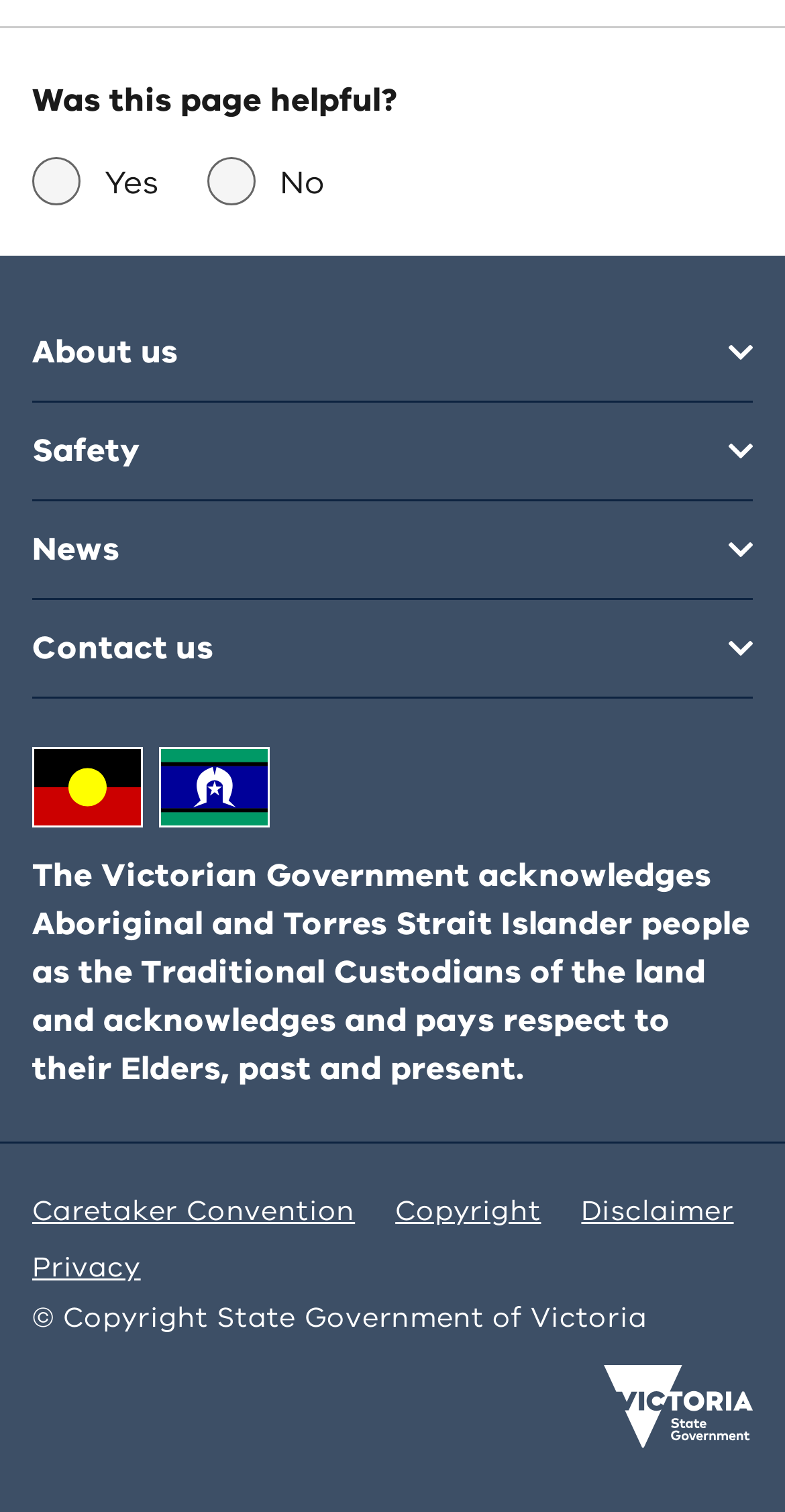Use a single word or phrase to answer the question:
What flags are displayed on the webpage?

Aboriginal and Torres Strait Islander flags